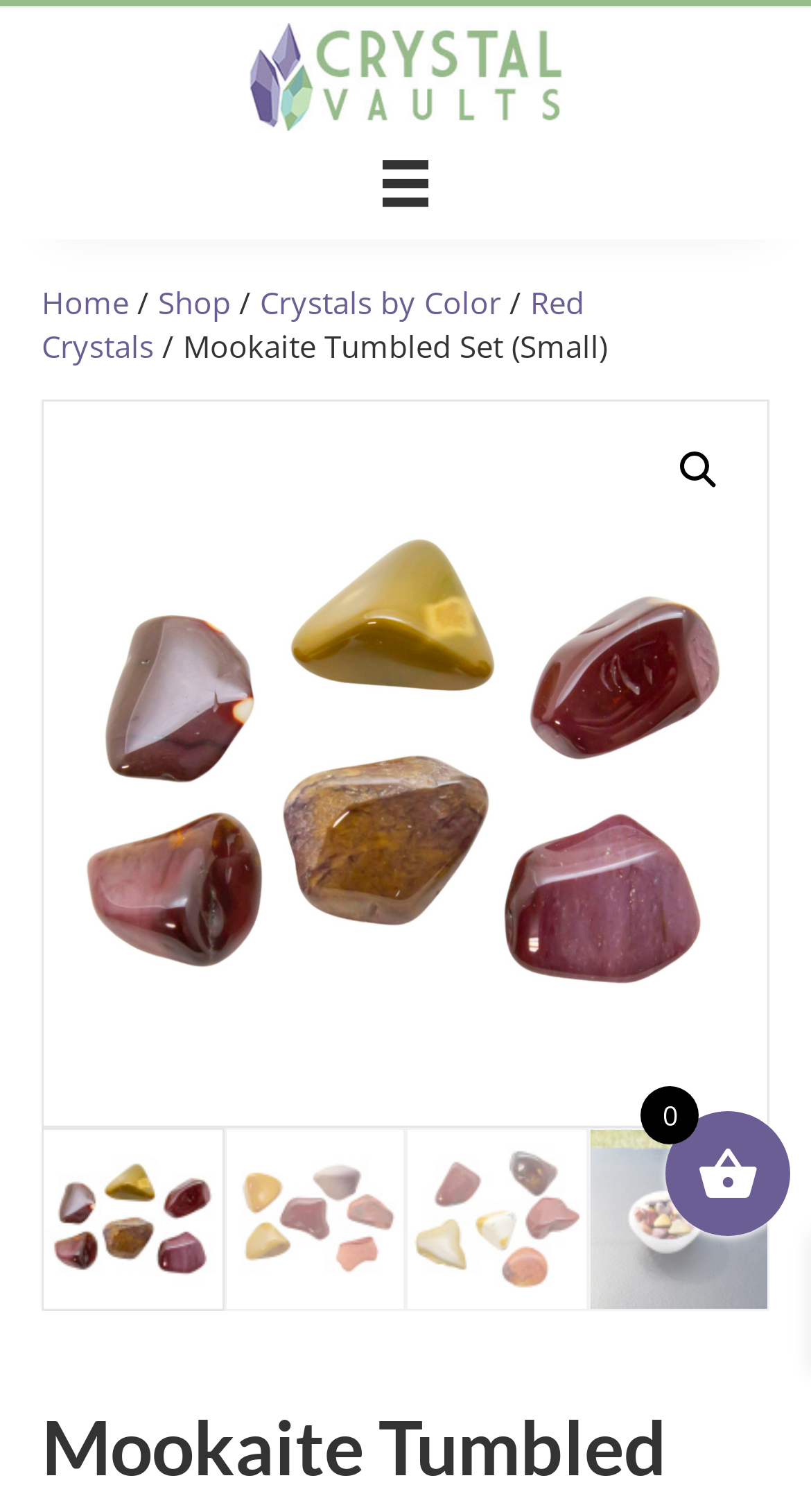Is there a search function on this webpage?
Using the image, answer in one word or phrase.

Yes